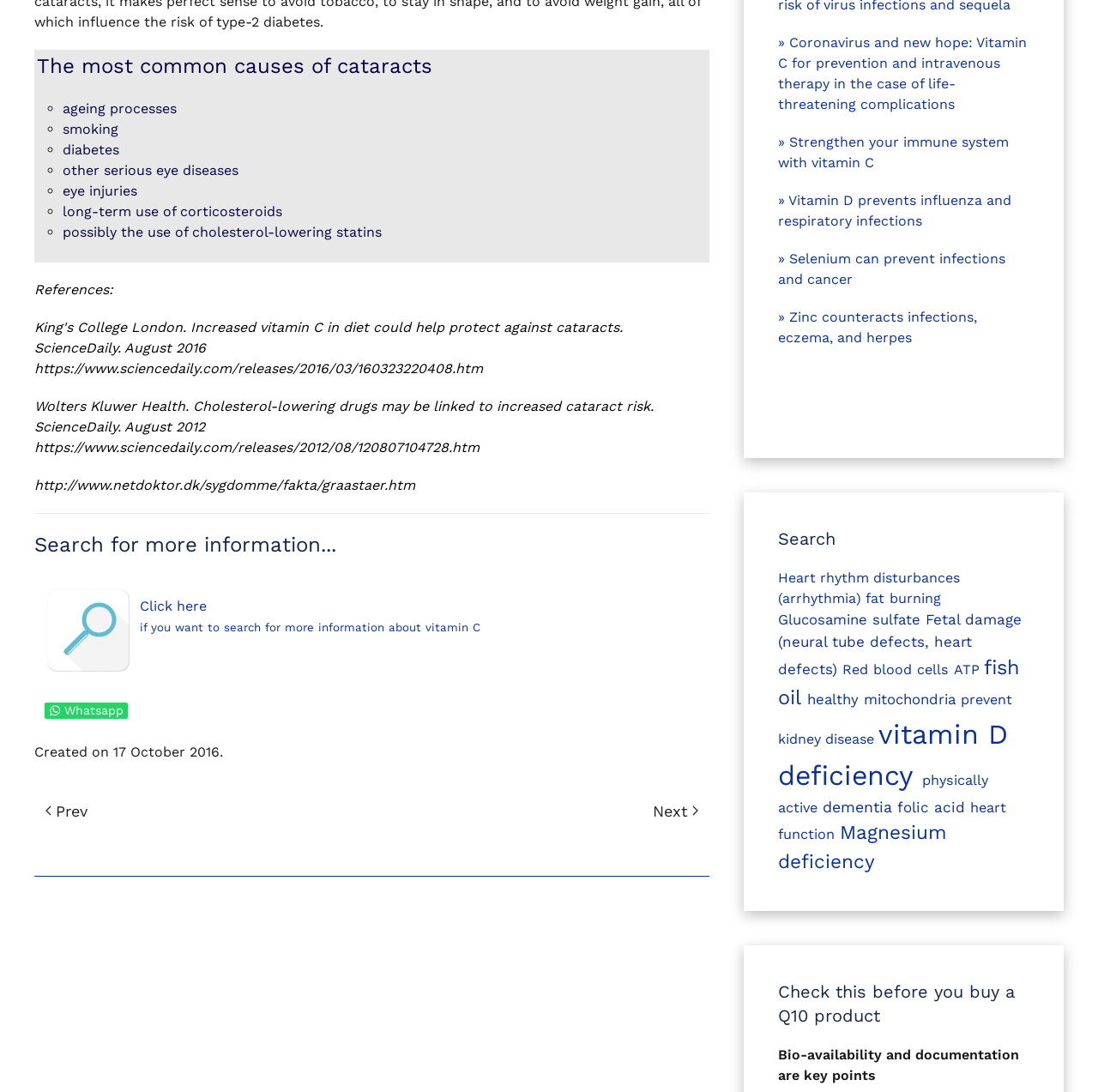Find the bounding box coordinates for the area that must be clicked to perform this action: "Check the references".

[0.031, 0.257, 0.103, 0.272]